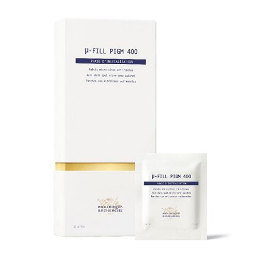Describe every aspect of the image in detail.

This image showcases the packaging of a skincare product called “µ-FILL PIGM 400,” featured prominently at the Rebirth Day Spa. The product, known for its ability to address localized pigmentation irregularities, is presented in a sleek, white box adorned with a gold stripe. The box displays the product name in a striking blue font, highlighting its innovative technology designed to brighten and reduce pigmentation marks. Included in the image is a single patch of µ-FILL PIGM 400, emphasizing its practical application for targeted skincare treatments. The overall presentation reflects a sense of luxury and efficacy, ideal for consumers seeking advanced solutions for pigmentation concerns.